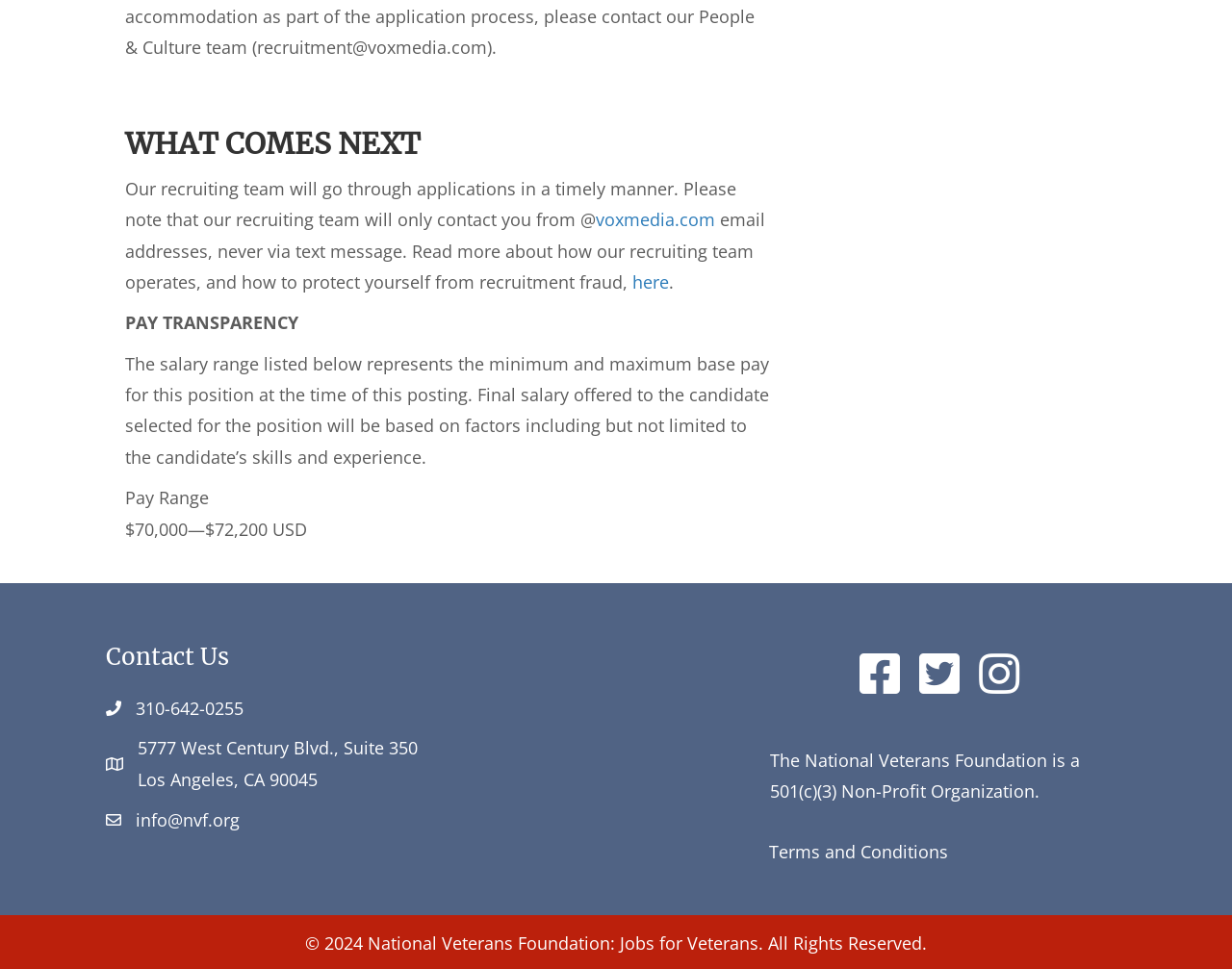What is the copyright year of the National Veterans Foundation?
Please give a detailed and elaborate explanation in response to the question.

The copyright information is mentioned in the footer section, stating '© 2024 National Veterans Foundation: Jobs for Veterans. All Rights Reserved'.